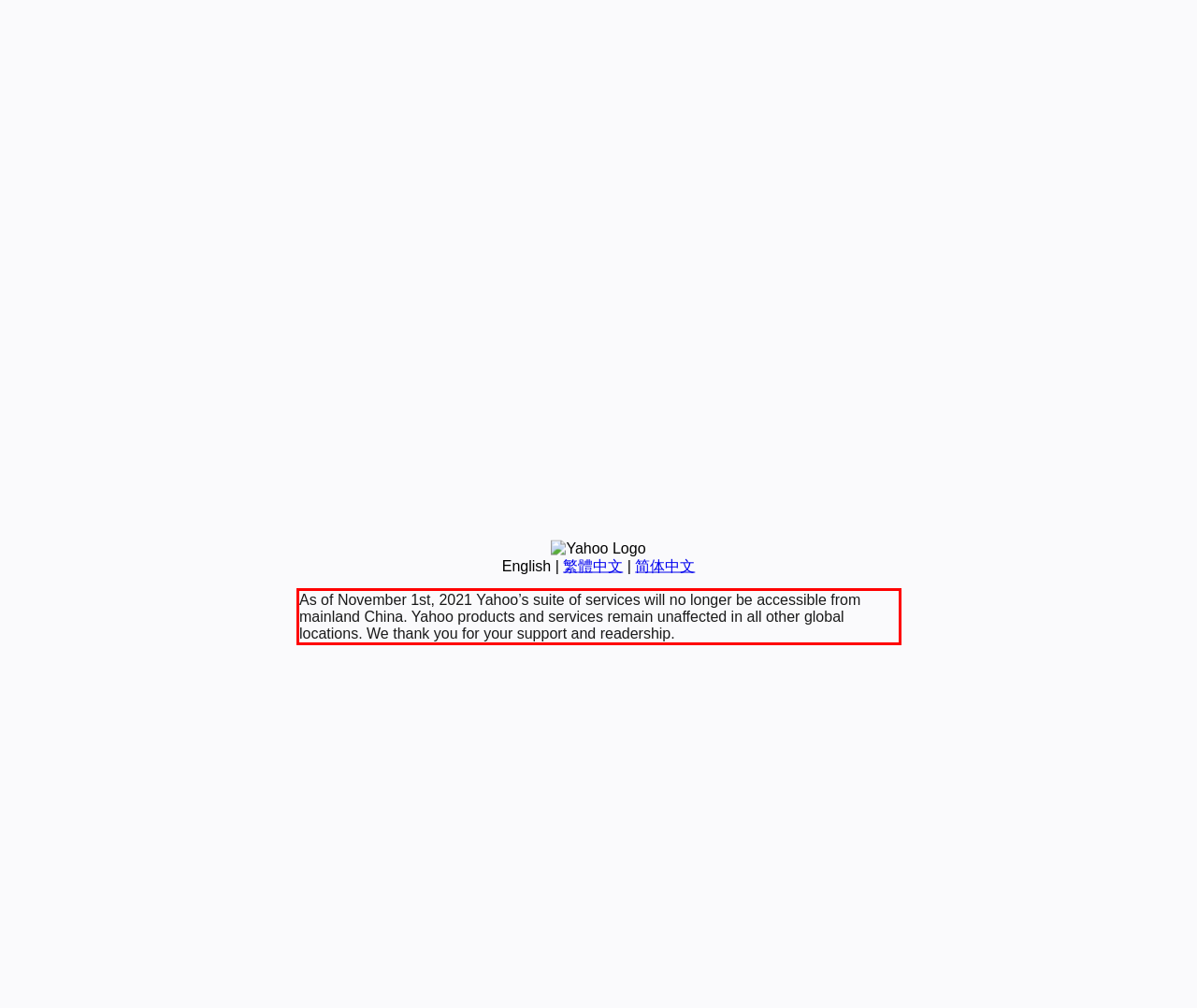You are presented with a webpage screenshot featuring a red bounding box. Perform OCR on the text inside the red bounding box and extract the content.

As of November 1st, 2021 Yahoo’s suite of services will no longer be accessible from mainland China. Yahoo products and services remain unaffected in all other global locations. We thank you for your support and readership.